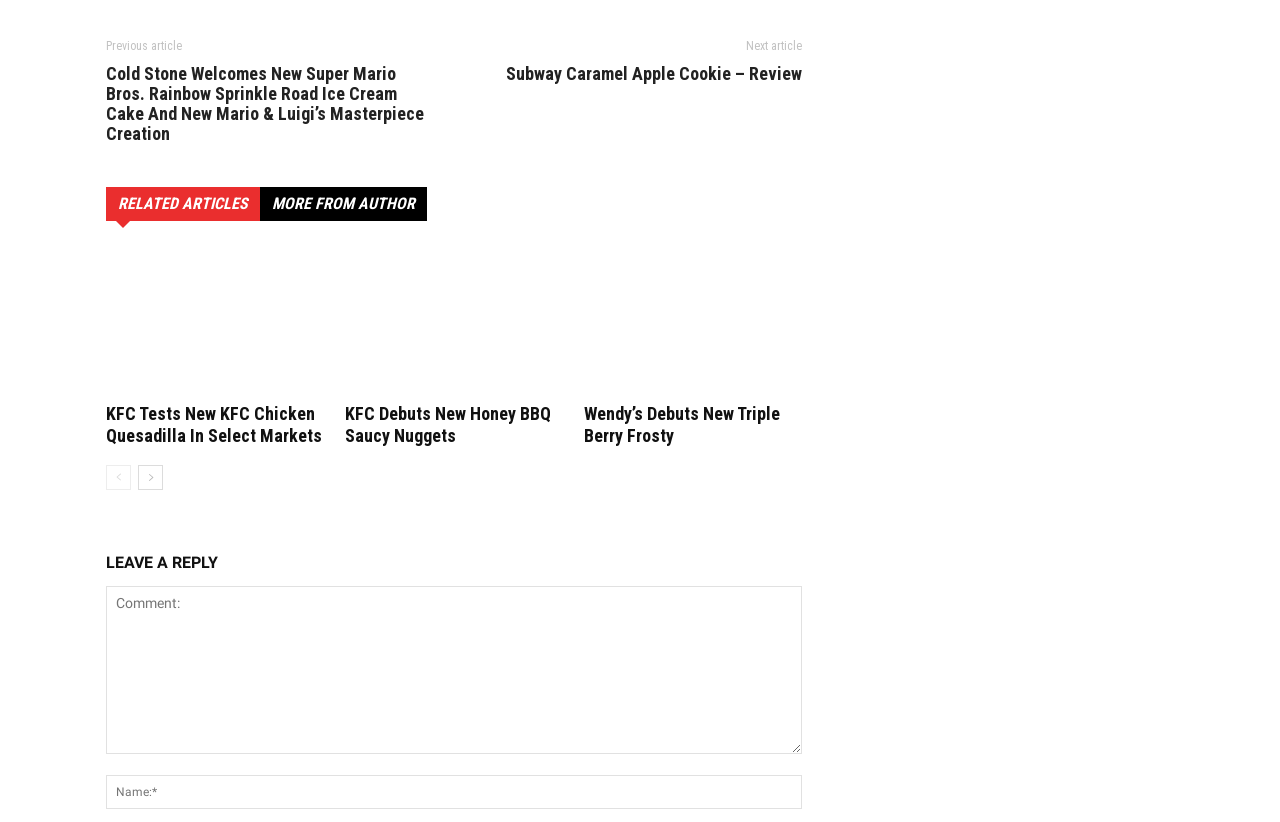Pinpoint the bounding box coordinates of the clickable element needed to complete the instruction: "Leave a reply in the comment box". The coordinates should be provided as four float numbers between 0 and 1: [left, top, right, bottom].

[0.083, 0.713, 0.627, 0.918]